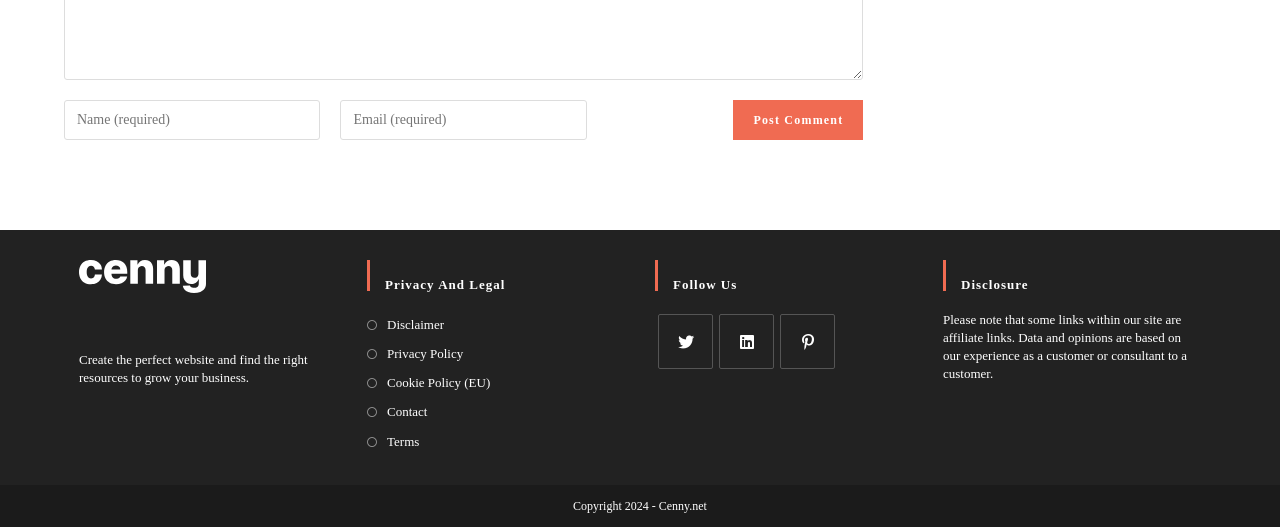Mark the bounding box of the element that matches the following description: "Cookie Policy (EU)".

[0.287, 0.71, 0.383, 0.745]